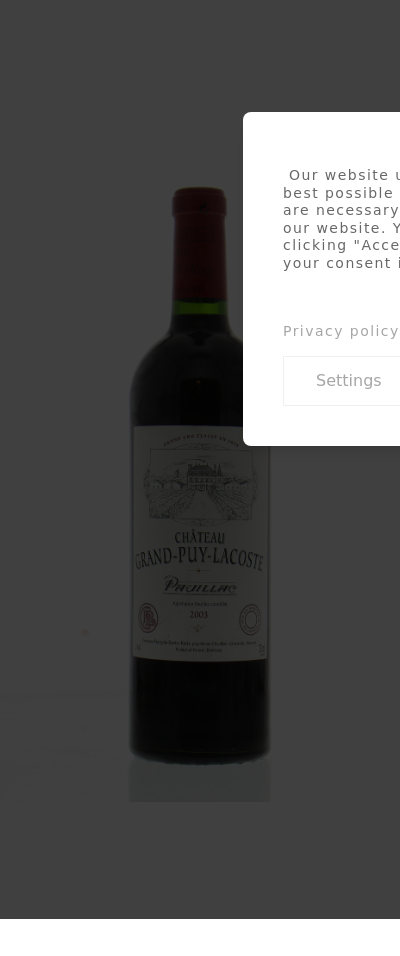Depict the image with a detailed narrative.

The image showcases a bottle of Château Grand Puy Lacoste, vintage 2003, prominently featuring the elegant label with the estate's historic depiction. This red wine, hailing from the renowned Pauillac region of Bordeaux, is classified as a "Cinquième Cru Classé." The bottle's deep ruby color hints at the richness and complexity within, suggesting layers of ripe fruit and structured tannins. 

Details such as the vintage year prominently displayed indicate this wine is now ready for connoisseurs to enjoy. Priced at €72.00 (excluding VAT), it's positioned as a well-regarded option among Bordeaux wines, often noted for its balance and aging potential. The label includes certifications and a brief notation of its condition, described as "Perfect," hinting at meticulous storage ensuring optimal quality.